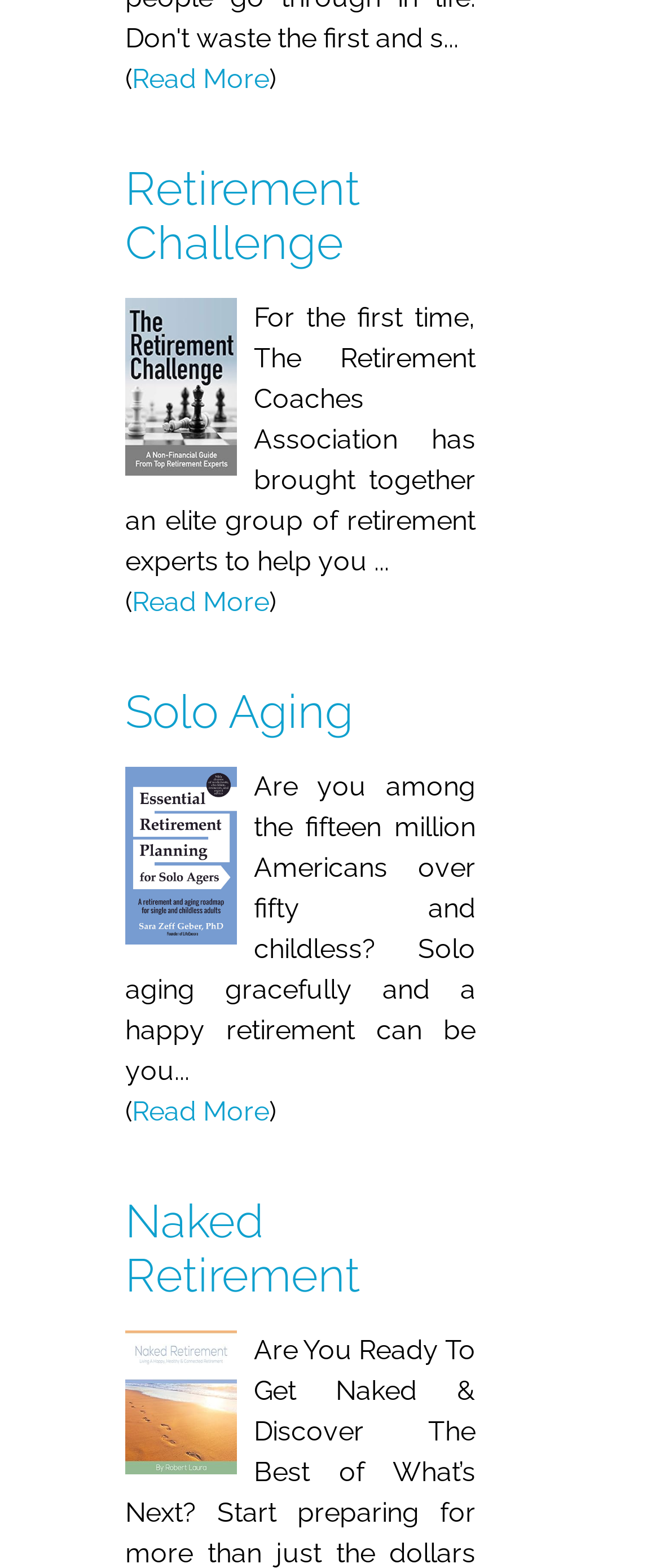Answer the question with a brief word or phrase:
How many sections are there on this webpage?

three